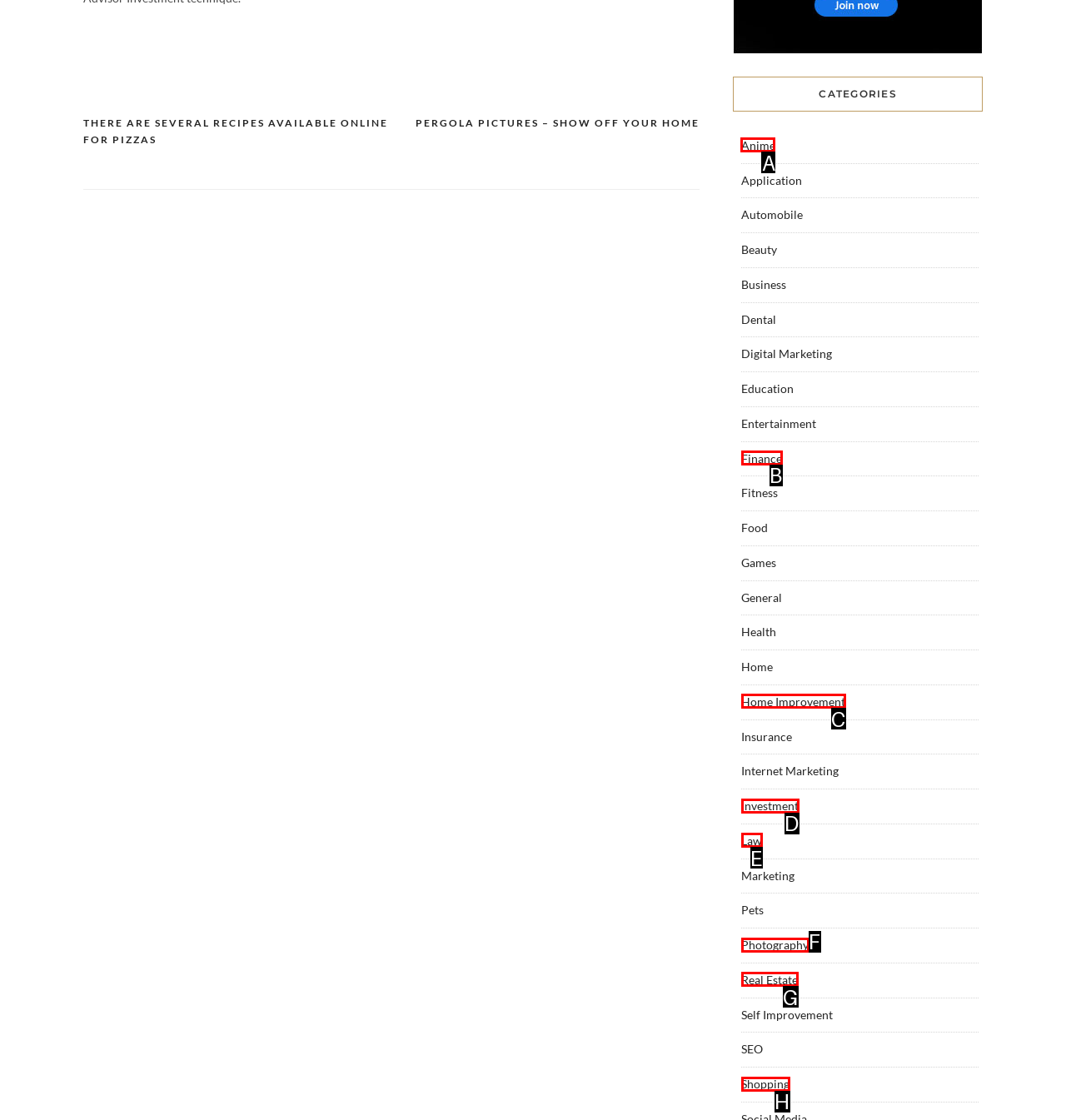Tell me which UI element to click to fulfill the given task: Toggle the 'Menu Toggle' dropdown. Respond with the letter of the correct option directly.

None